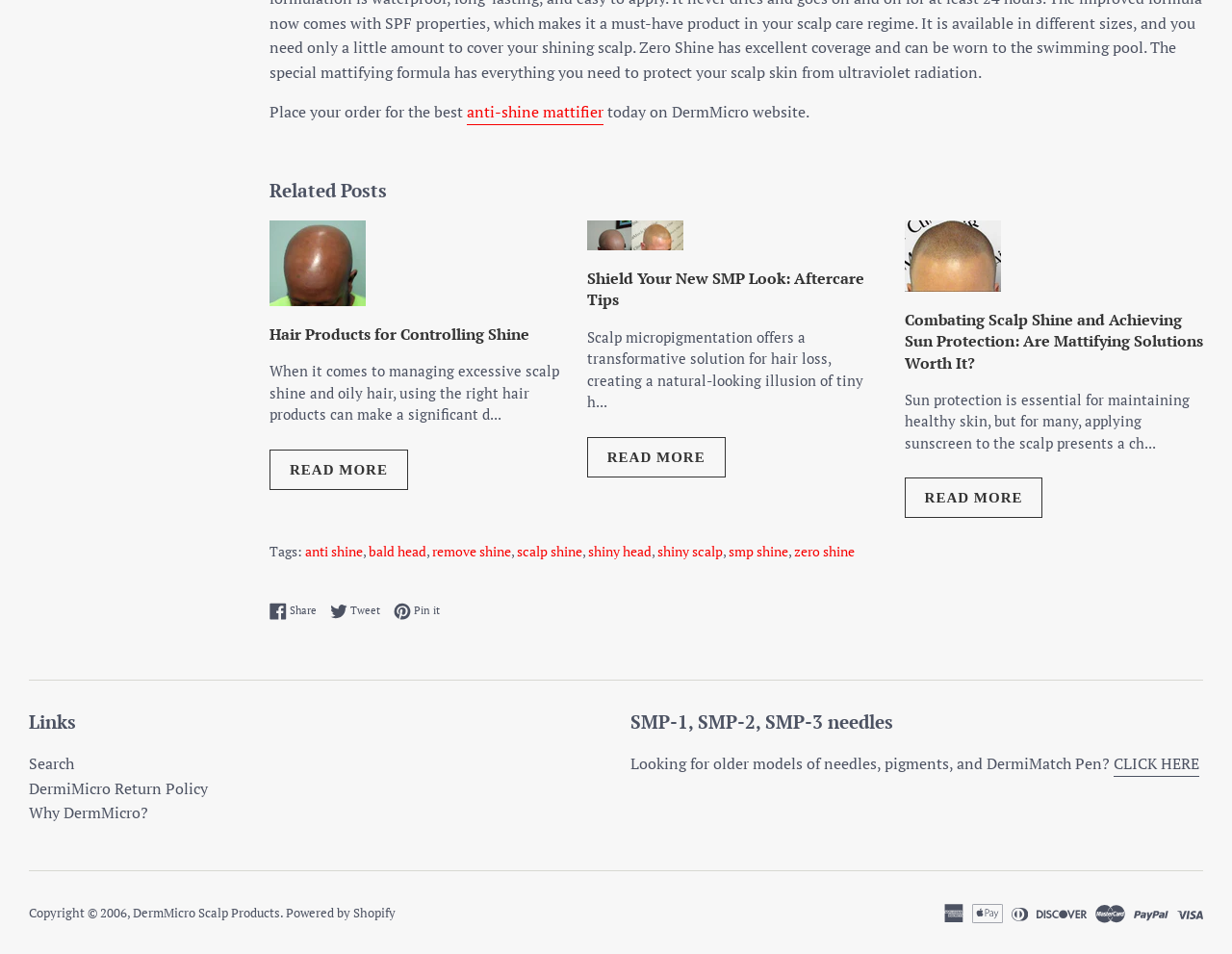Provide a short answer using a single word or phrase for the following question: 
What is the function of the 'Share on Facebook' button?

To share content on Facebook